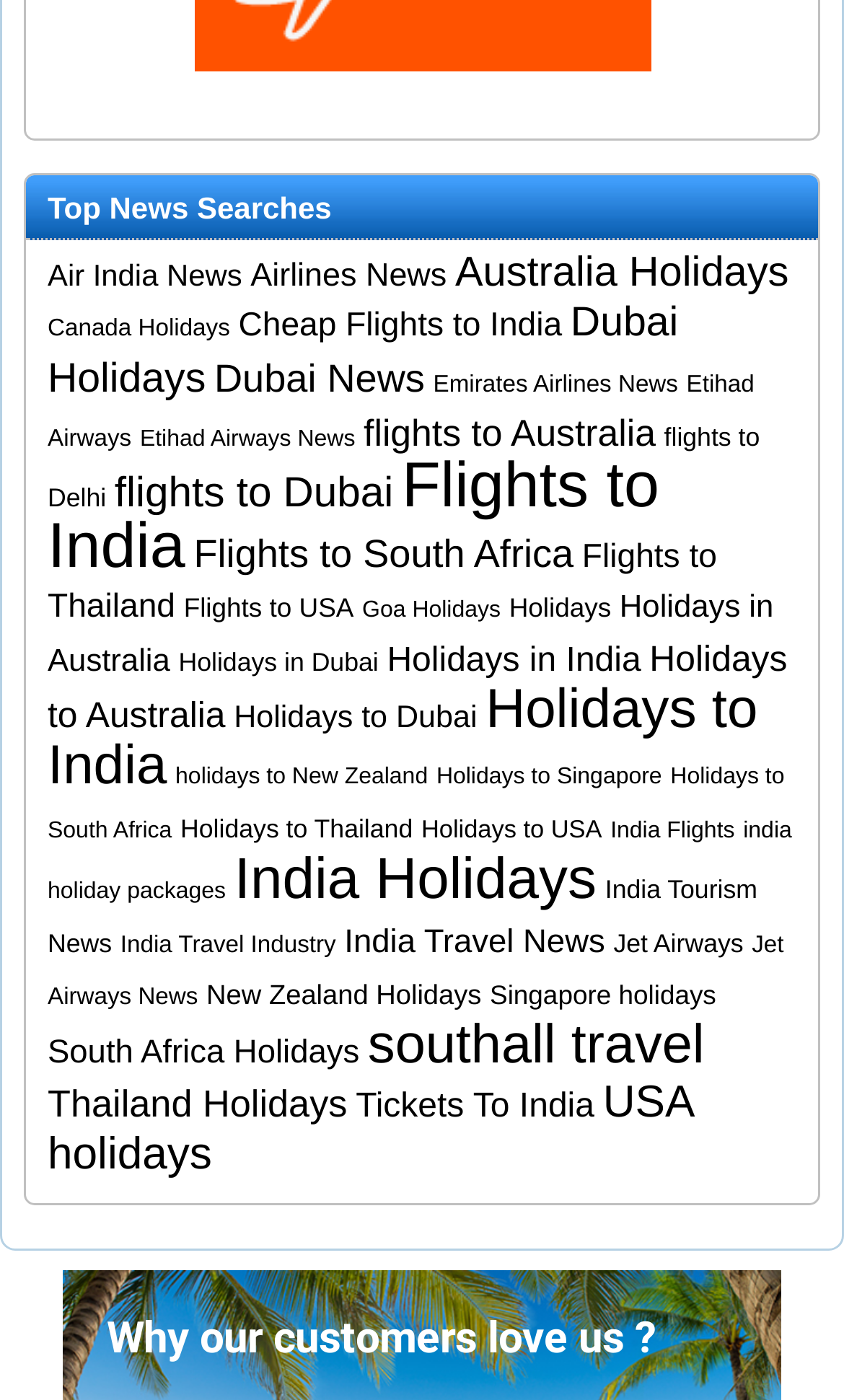Please determine the bounding box coordinates of the element to click on in order to accomplish the following task: "Read India Travel News". Ensure the coordinates are four float numbers ranging from 0 to 1, i.e., [left, top, right, bottom].

[0.408, 0.659, 0.717, 0.686]